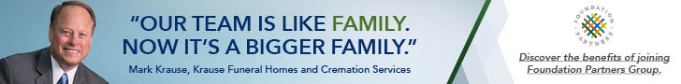Please reply with a single word or brief phrase to the question: 
What is displayed on the right side of the banner?

Foundation Partners Group emblem